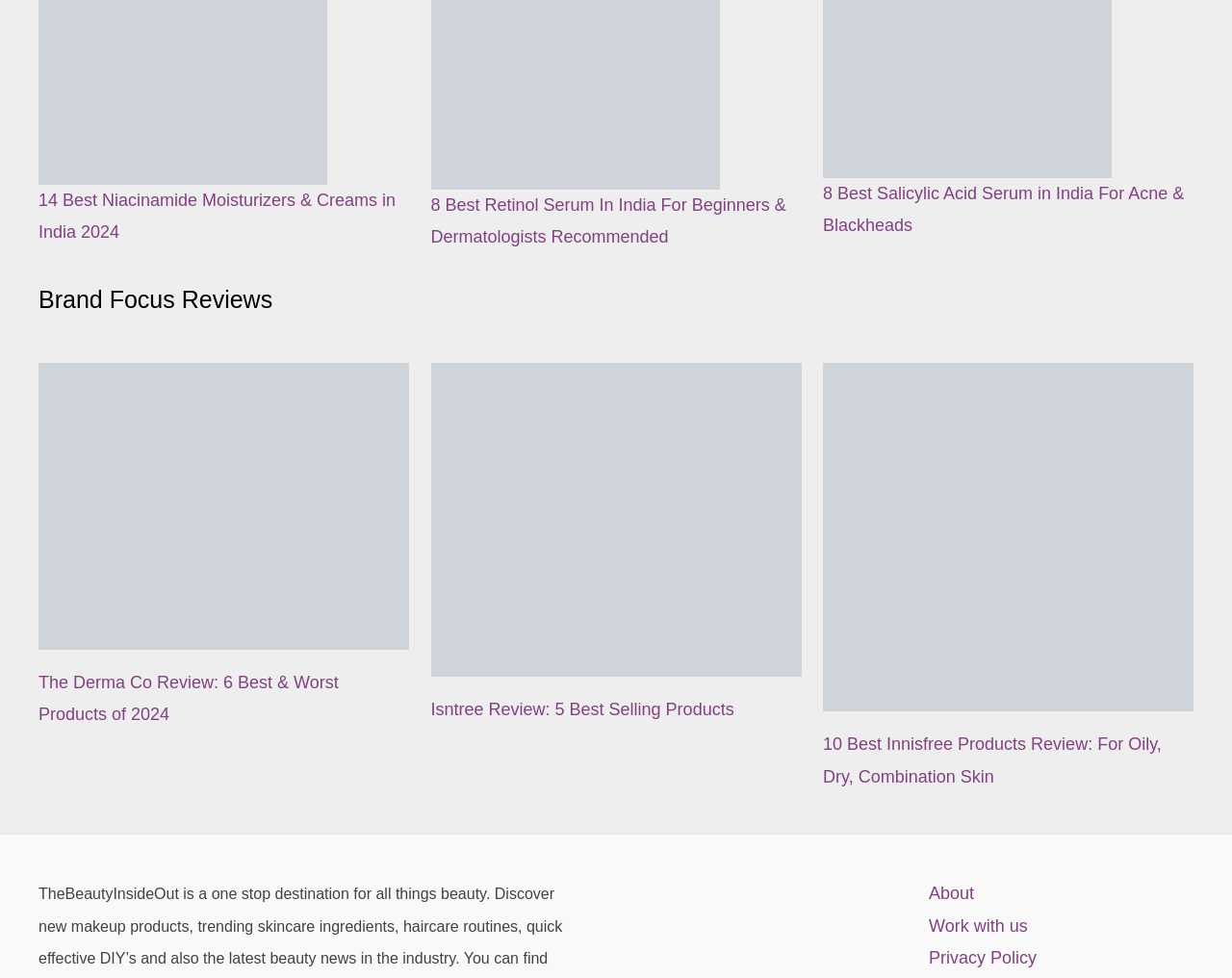Please locate the bounding box coordinates of the region I need to click to follow this instruction: "Visit the about page".

[0.754, 0.898, 0.791, 0.931]